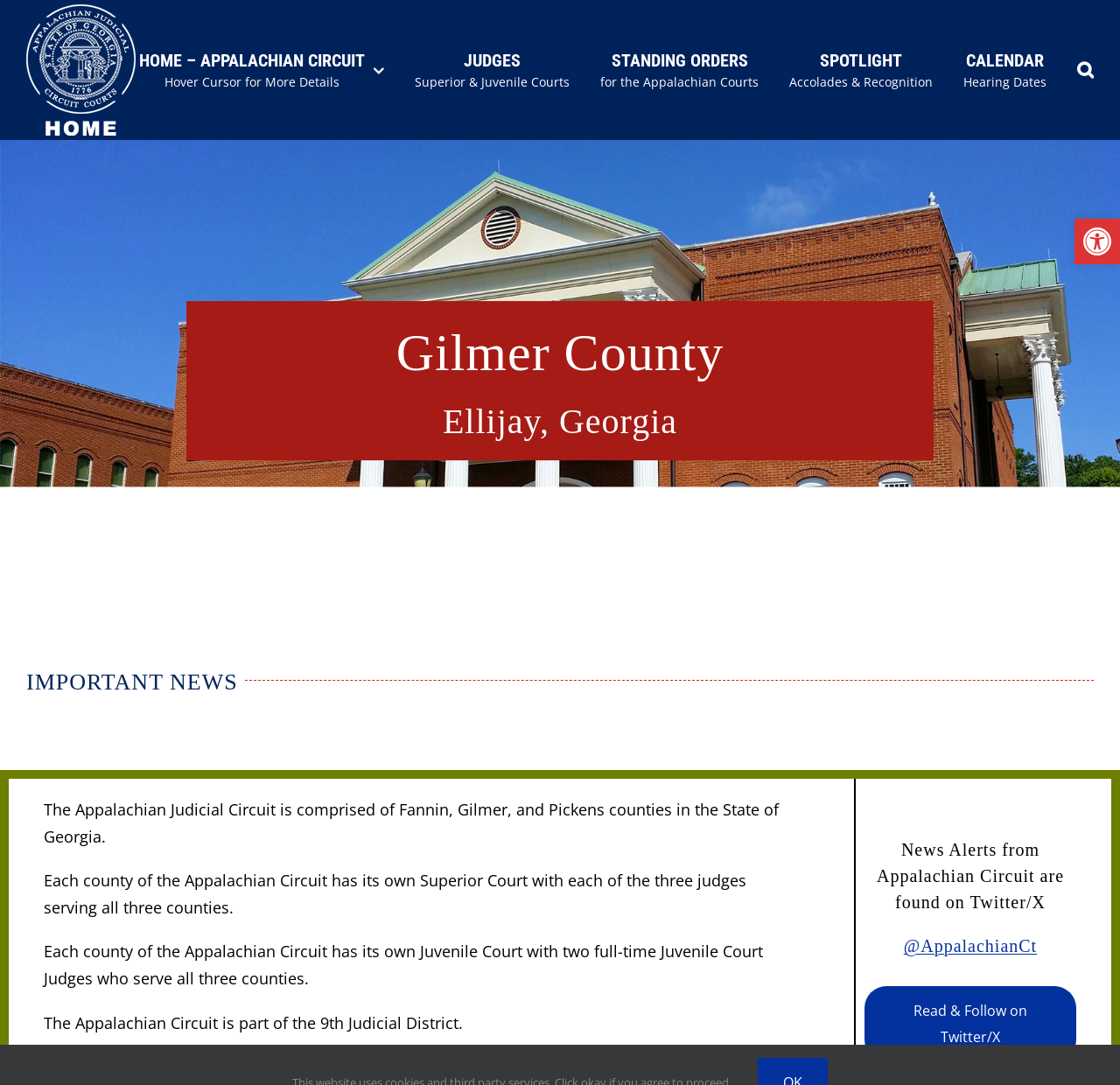Please identify the bounding box coordinates of the clickable area that will allow you to execute the instruction: "Go to home page".

[0.124, 0.0, 0.343, 0.129]